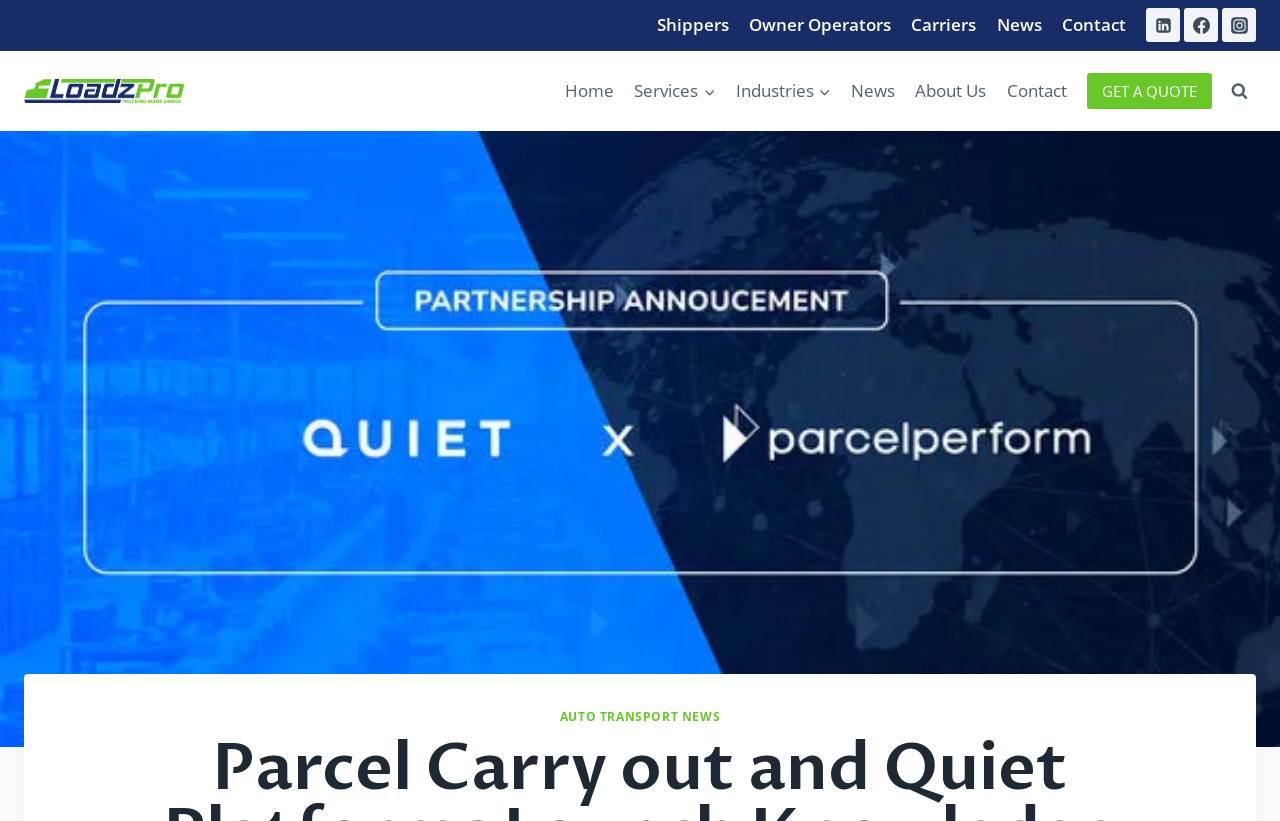Identify the bounding box coordinates of the element that should be clicked to fulfill this task: "Get a quote". The coordinates should be provided as four float numbers between 0 and 1, i.e., [left, top, right, bottom].

[0.849, 0.089, 0.947, 0.133]